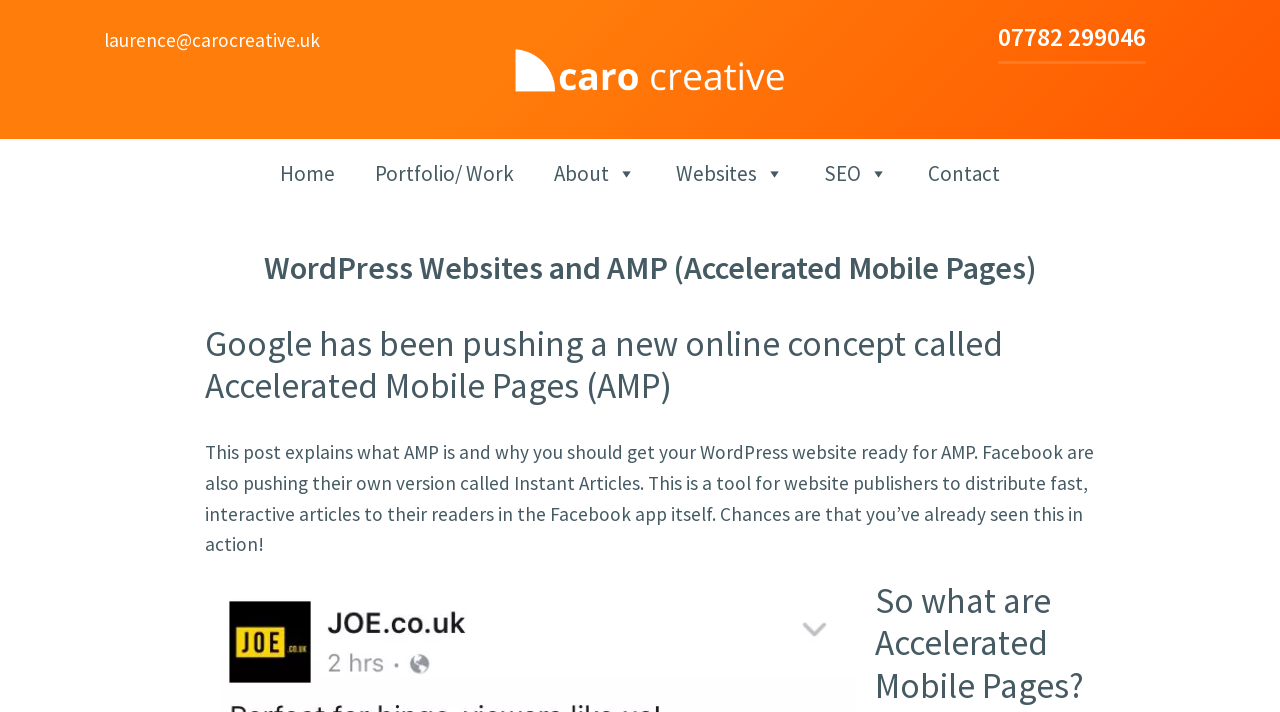Write a detailed summary of the webpage, including text, images, and layout.

The webpage is about WordPress websites and Accelerated Mobile Pages (AMP). At the top left, there is a link to "laurence@carocreative.uk" and a link to "Web Design Banbury" with an accompanying image. To the right of these links, there is a heading displaying a phone number, "07782 299046". 

Below these elements, there is a navigation menu with links to "Home", "Portfolio/ Work", "About", "Websites", "SEO", and "Contact". The "About", "Websites", and "SEO" links have dropdown menus.

The main content of the webpage starts with a heading that reads "WordPress Websites and AMP (Accelerated Mobile Pages)". Below this heading, there is another heading that explains what AMP is and its purpose. 

Following this, there is a block of text that summarizes the concept of AMP and its relation to WordPress websites. The text also mentions Facebook's Instant Articles, a similar tool for website publishers to distribute fast, interactive articles to their readers within the Facebook app.